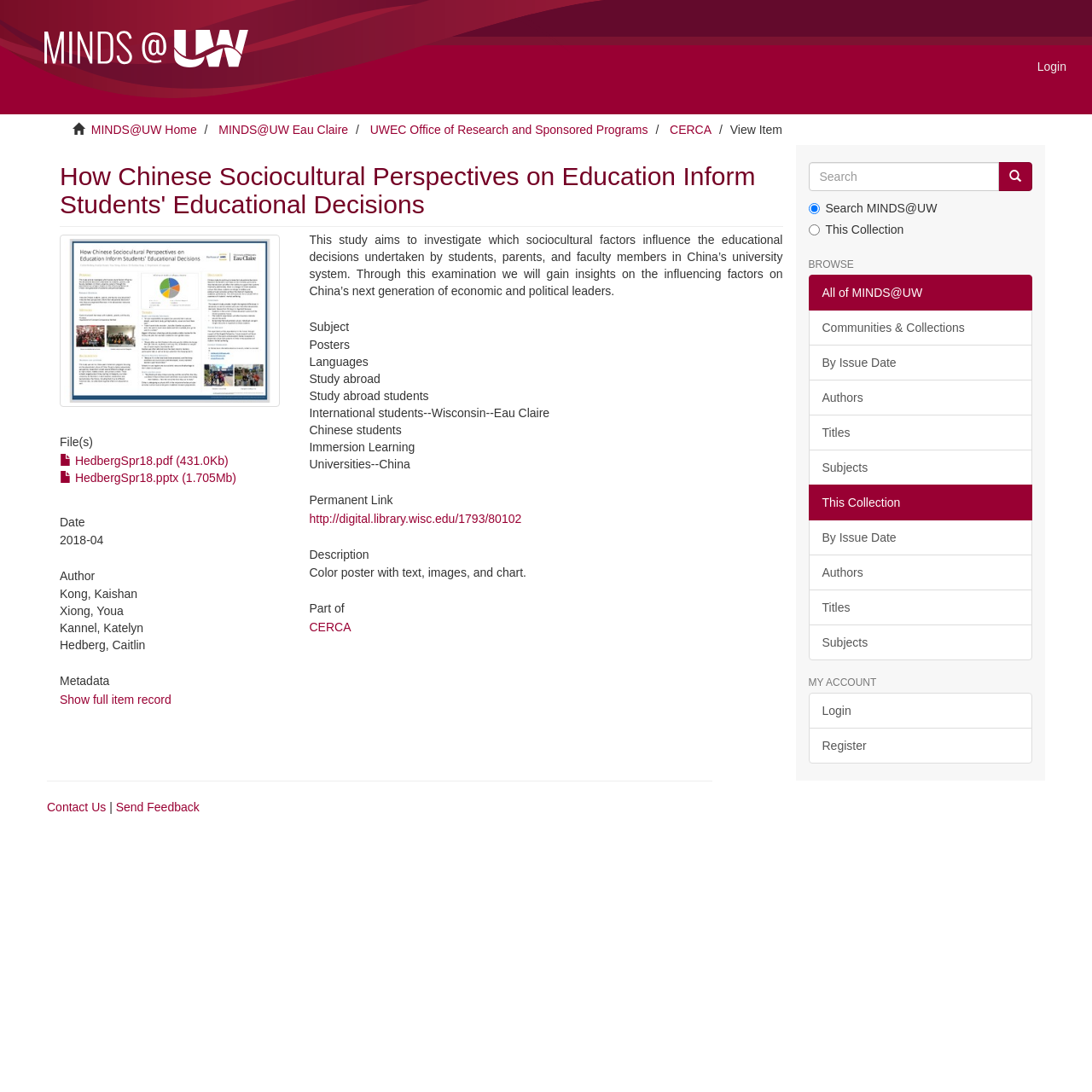Based on the element description HedbergSpr18.pptx (1.705Mb), identify the bounding box of the UI element in the given webpage screenshot. The coordinates should be in the format (top-left x, top-left y, bottom-right x, bottom-right y) and must be between 0 and 1.

[0.055, 0.431, 0.216, 0.443]